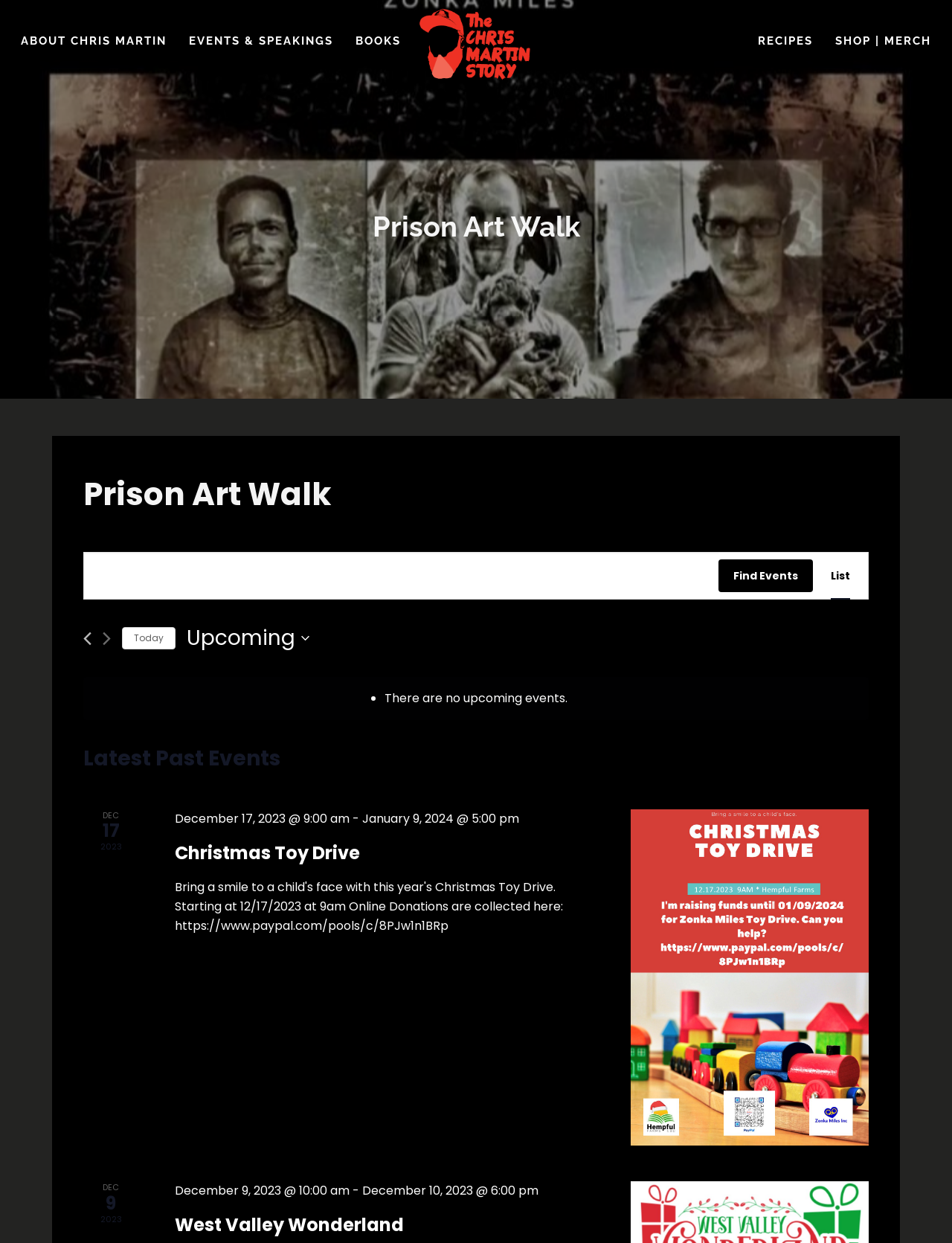Highlight the bounding box coordinates of the element you need to click to perform the following instruction: "Search for events by keyword."

[0.088, 0.444, 0.854, 0.482]